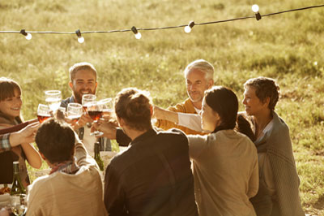Please answer the following question using a single word or phrase: 
How many people are present in the gathering?

Seven